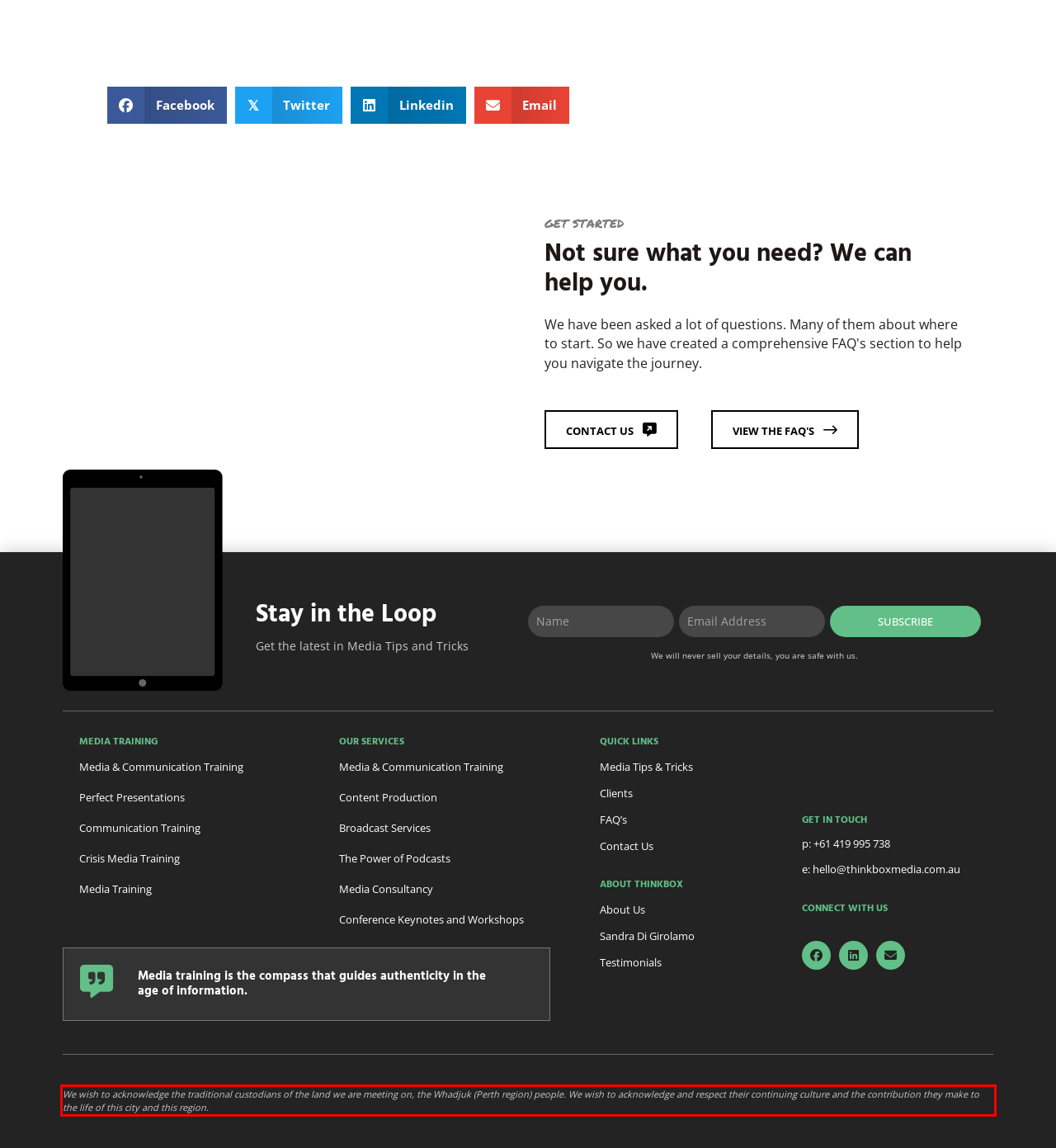Using the provided webpage screenshot, recognize the text content in the area marked by the red bounding box.

We wish to acknowledge the traditional custodians of the land we are meeting on, the Whadjuk (Perth region) people. We wish to acknowledge and respect their continuing culture and the contribution they make to the life of this city and this region.